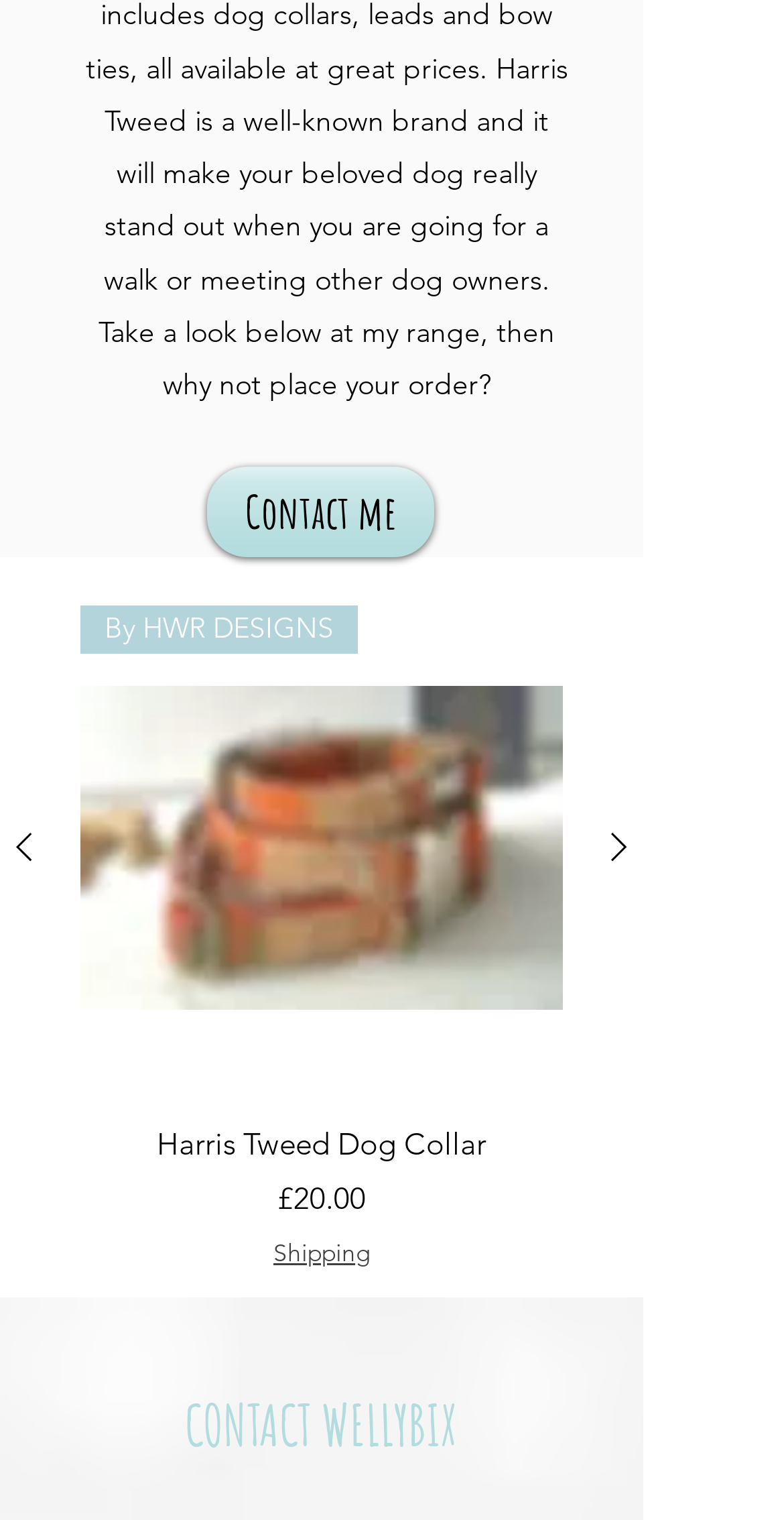Carefully examine the image and provide an in-depth answer to the question: What is the text of the contact link?

The text of the contact link can be found in the link element 'Contact me' which is a child element of the root element.